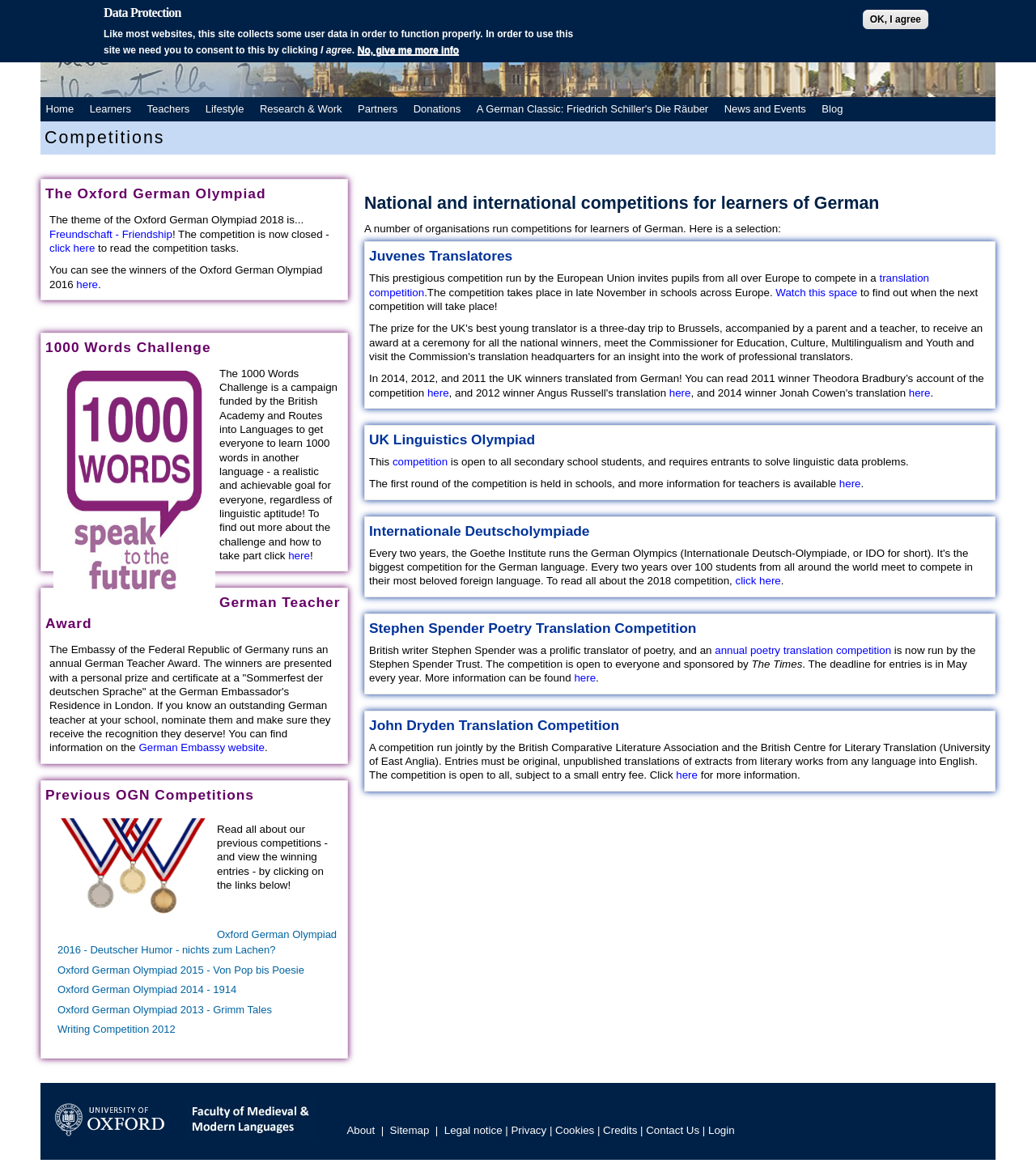Find the bounding box of the element with the following description: "annual poetry translation competition". The coordinates must be four float numbers between 0 and 1, formatted as [left, top, right, bottom].

[0.69, 0.548, 0.86, 0.558]